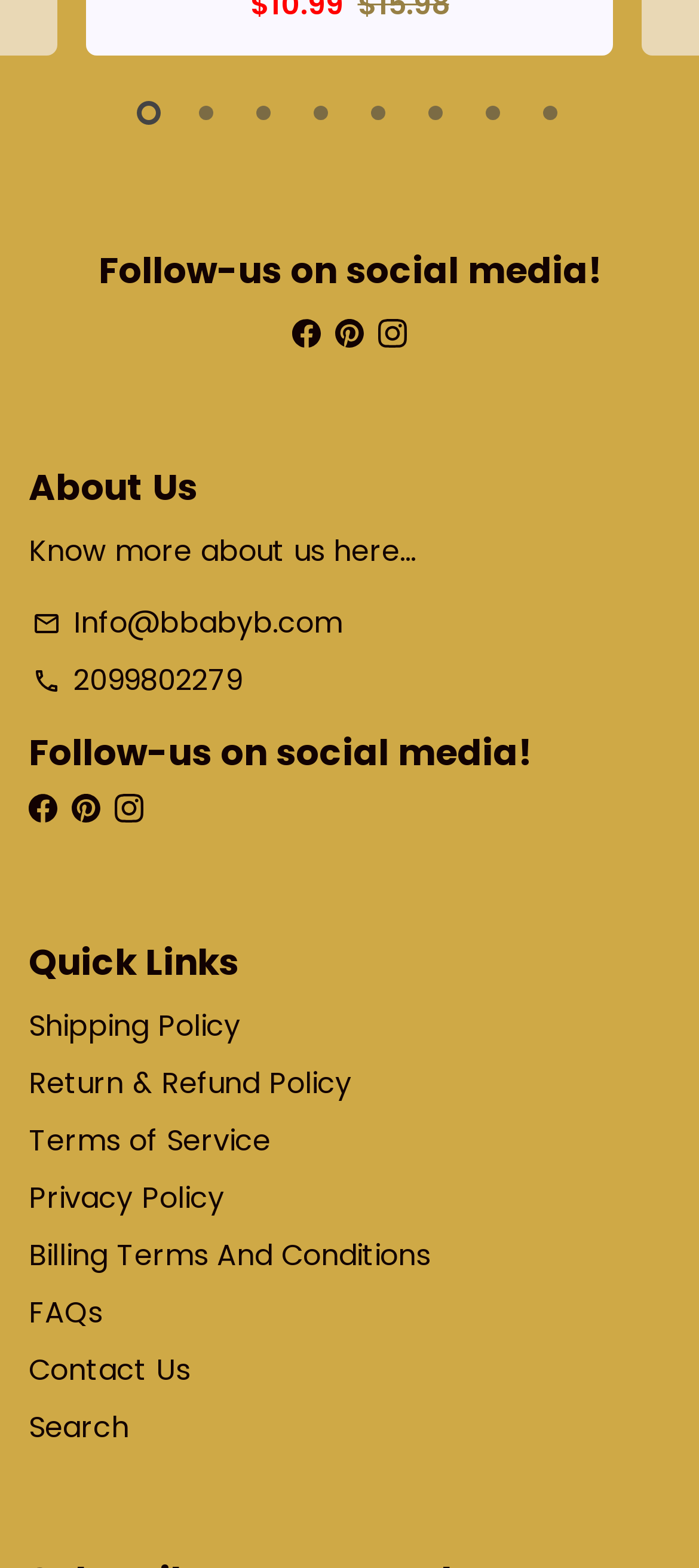Based on the image, provide a detailed response to the question:
How many social media links are present on the webpage?

There are three sets of social media links, each containing links to Facebook, Pinterest, and Instagram. Therefore, there are a total of 6 social media links present on the webpage.